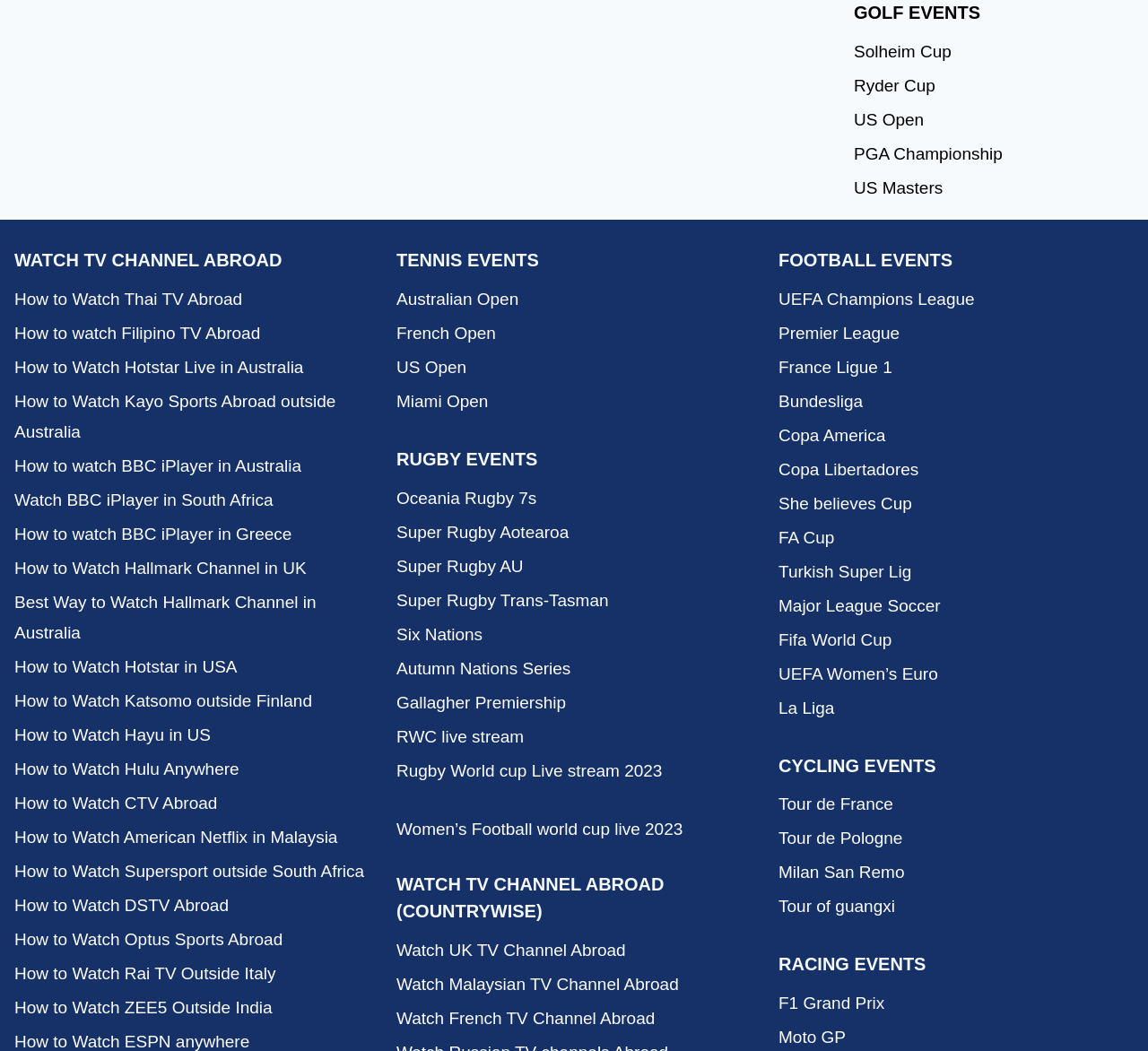Indicate the bounding box coordinates of the clickable region to achieve the following instruction: "Click on Tour de France."

[0.678, 0.75, 0.988, 0.782]